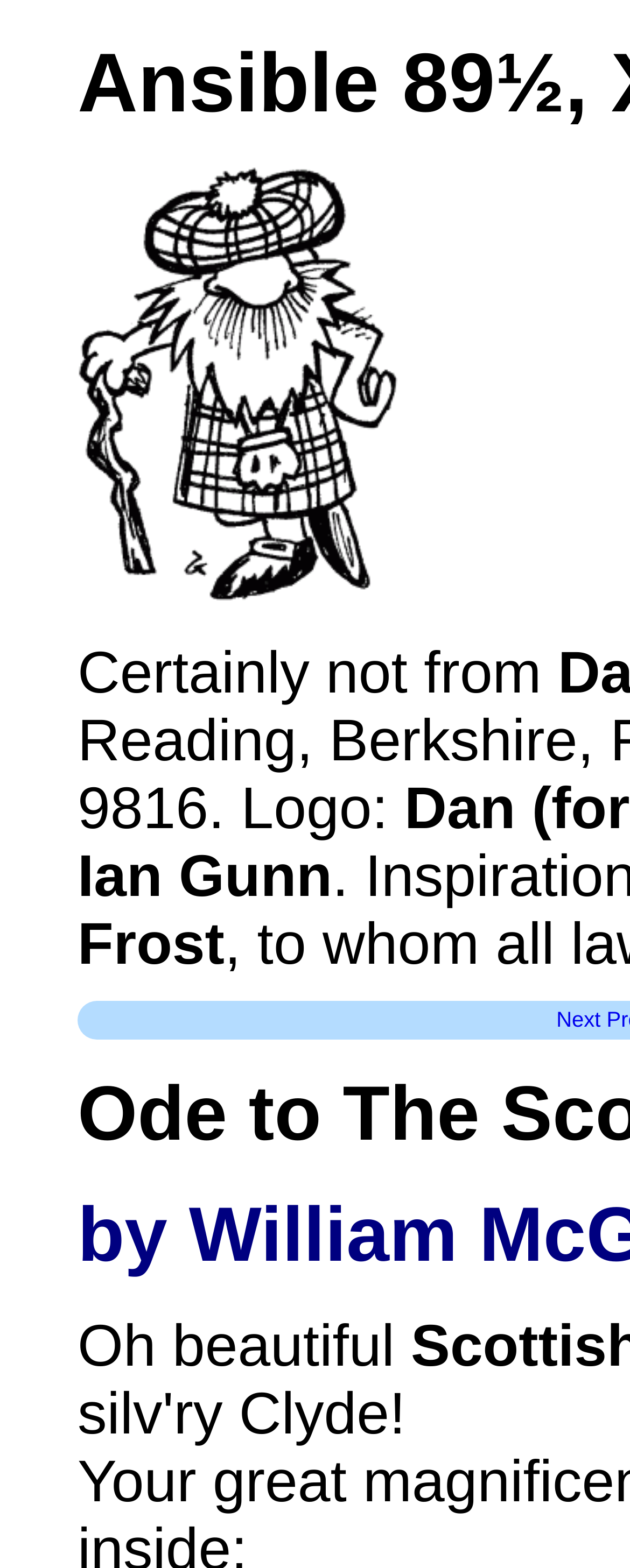Locate the UI element described as follows: "Next". Return the bounding box coordinates as four float numbers between 0 and 1 in the order [left, top, right, bottom].

[0.883, 0.642, 0.953, 0.657]